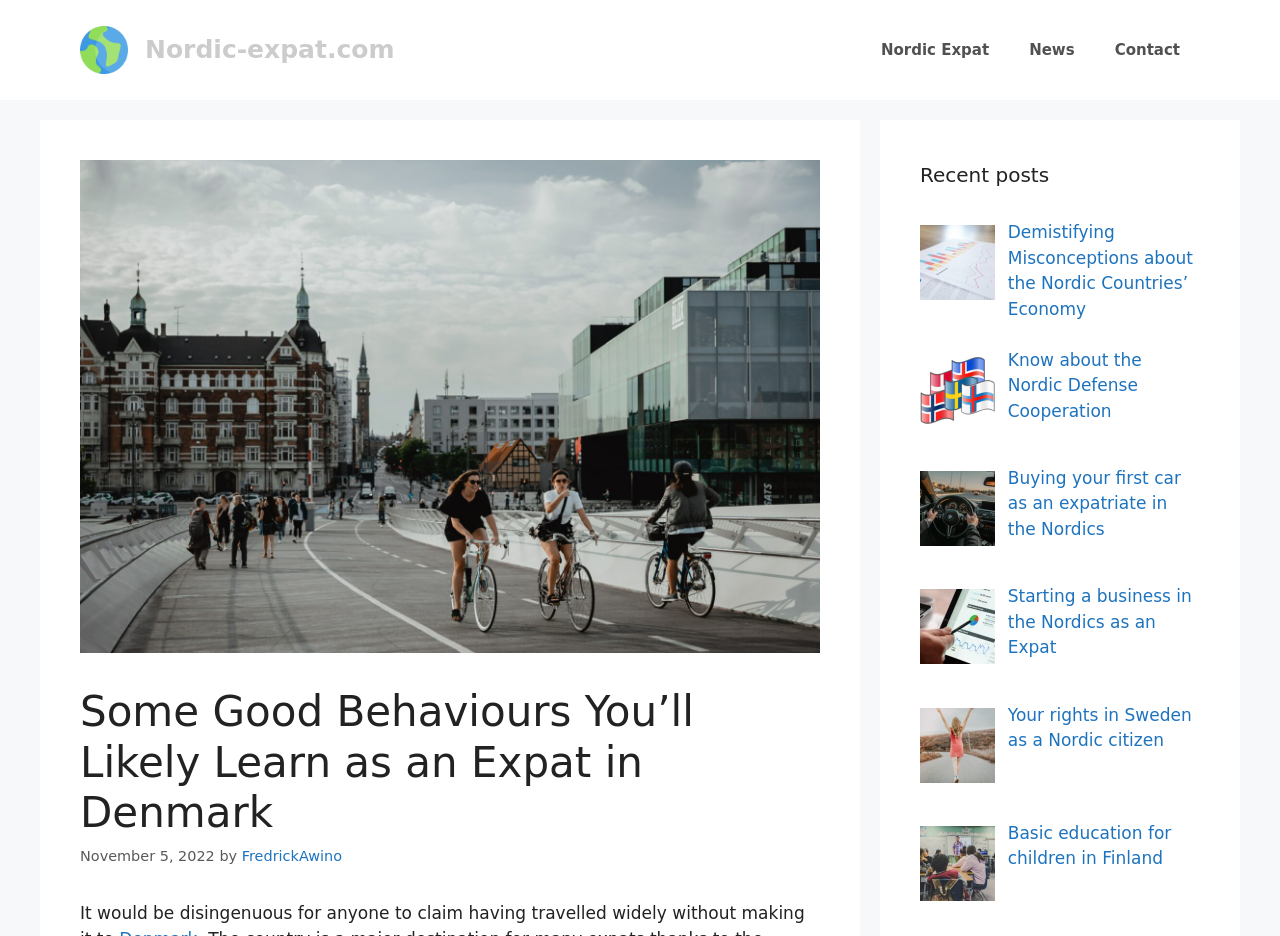Please determine the bounding box coordinates of the area that needs to be clicked to complete this task: 'read the latest news'. The coordinates must be four float numbers between 0 and 1, formatted as [left, top, right, bottom].

[0.788, 0.021, 0.855, 0.085]